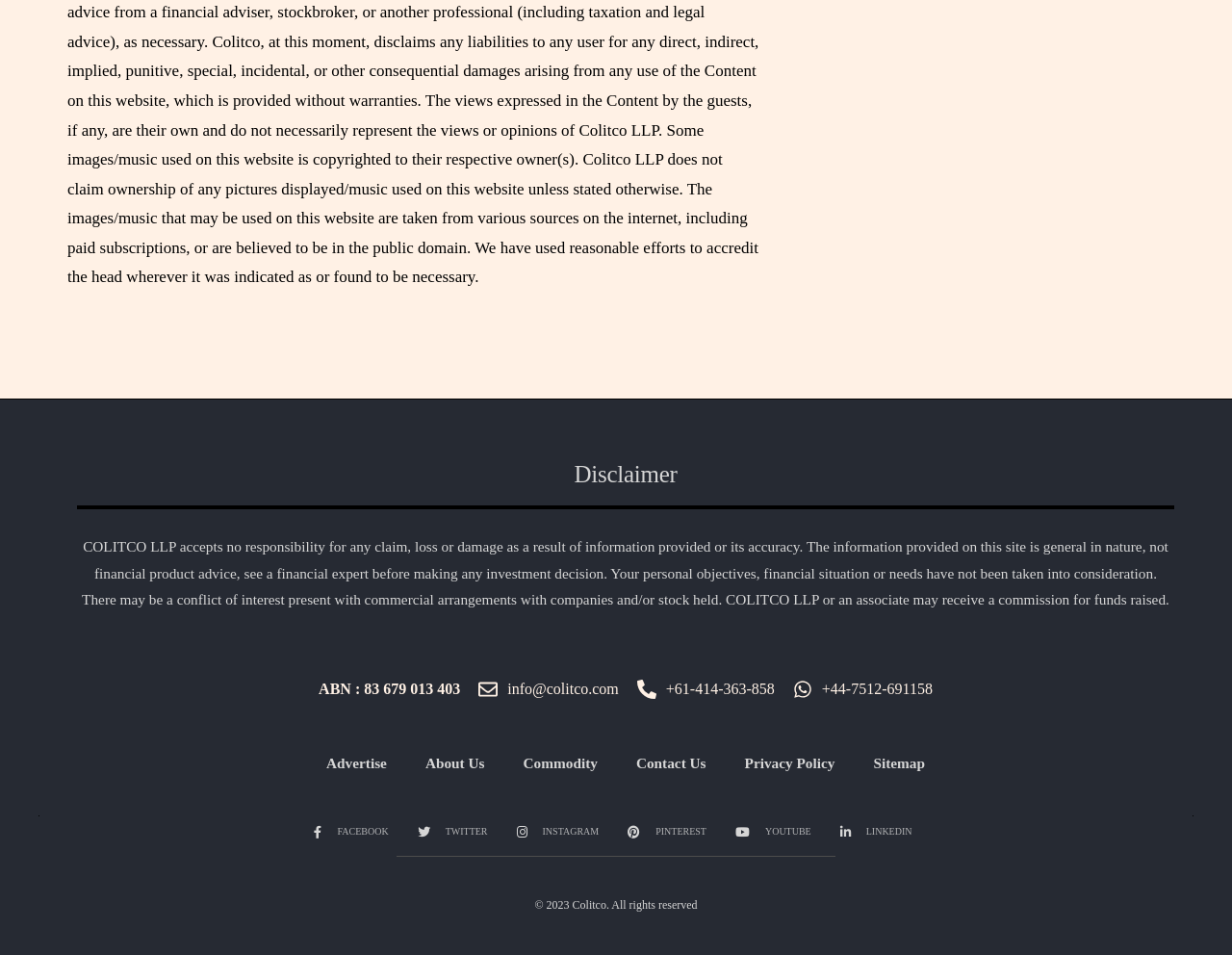Based on the element description: "About Us", identify the UI element and provide its bounding box coordinates. Use four float numbers between 0 and 1, [left, top, right, bottom].

[0.33, 0.777, 0.409, 0.823]